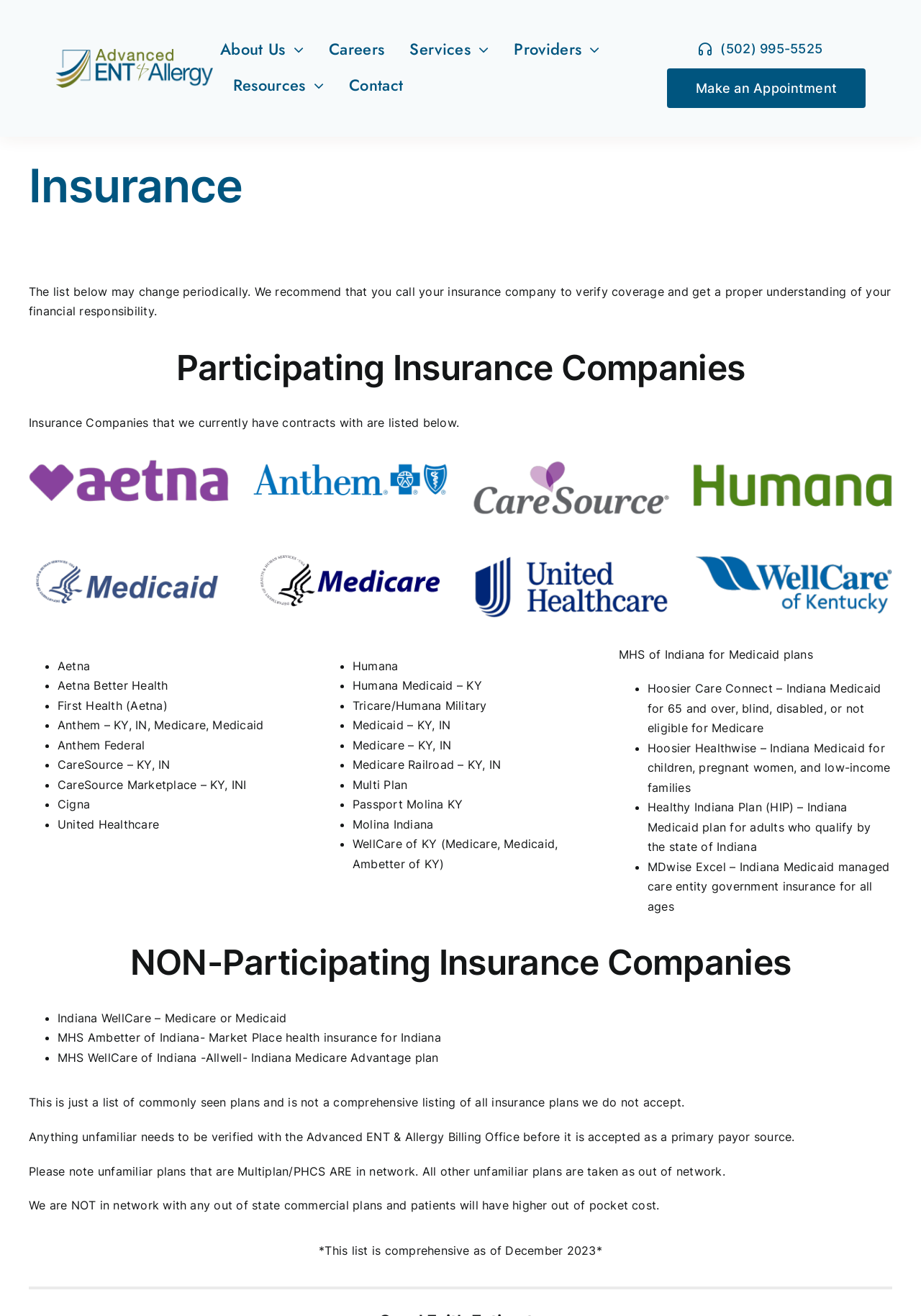Please identify the bounding box coordinates of the clickable region that I should interact with to perform the following instruction: "Call the phone number". The coordinates should be expressed as four float numbers between 0 and 1, i.e., [left, top, right, bottom].

[0.727, 0.022, 0.924, 0.052]